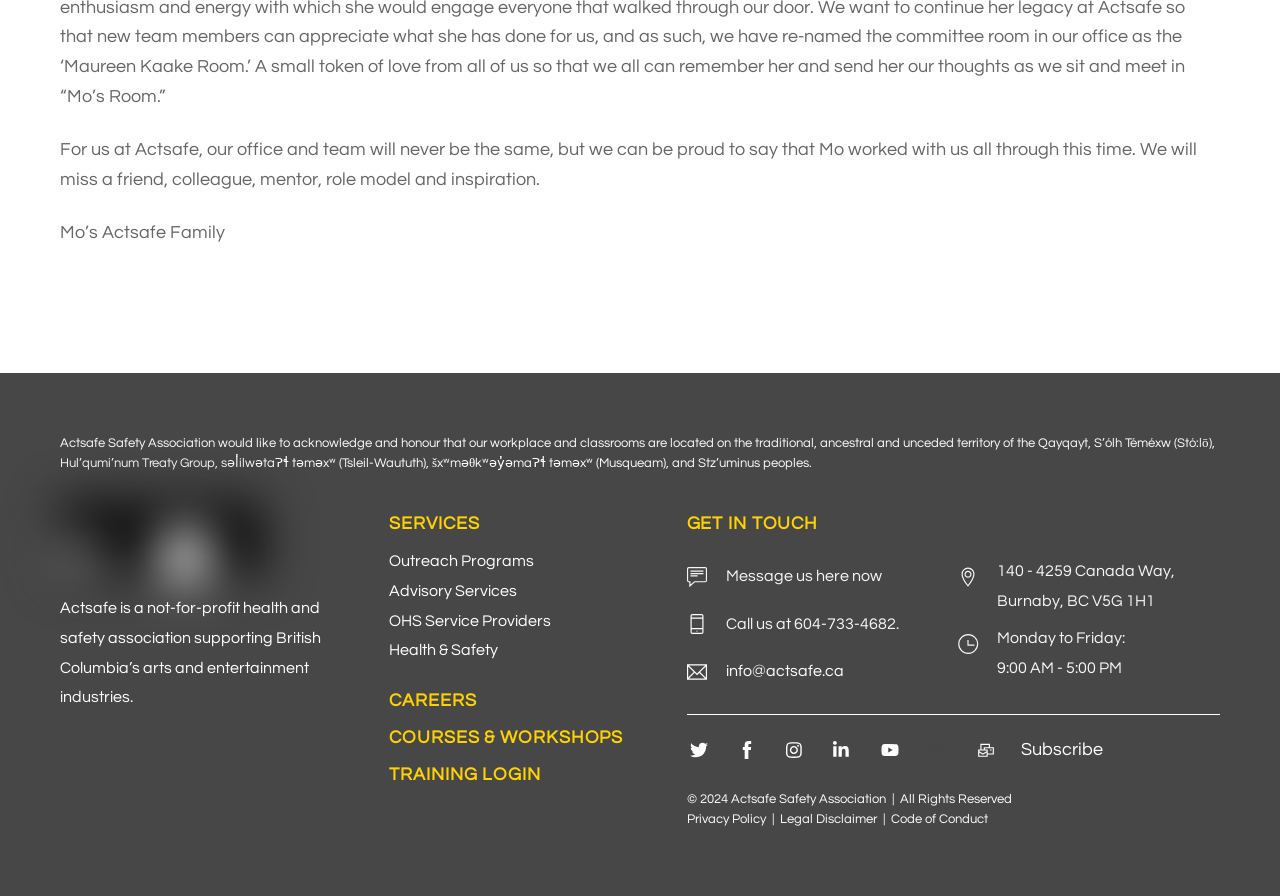Please predict the bounding box coordinates (top-left x, top-left y, bottom-right x, bottom-right y) for the UI element in the screenshot that fits the description: CAREERS

[0.304, 0.772, 0.372, 0.792]